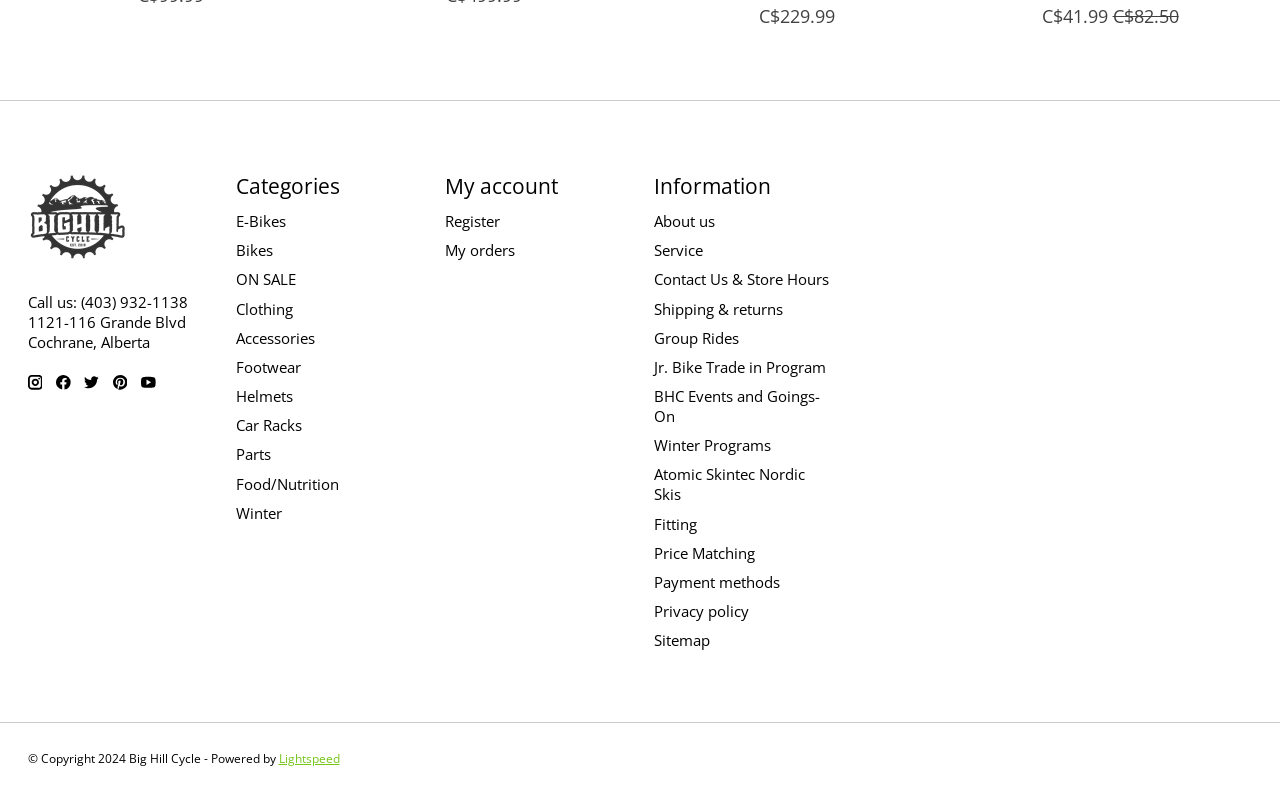Return the bounding box coordinates of the UI element that corresponds to this description: "Shipping & returns". The coordinates must be given as four float numbers in the range of 0 and 1, [left, top, right, bottom].

[0.511, 0.376, 0.611, 0.401]